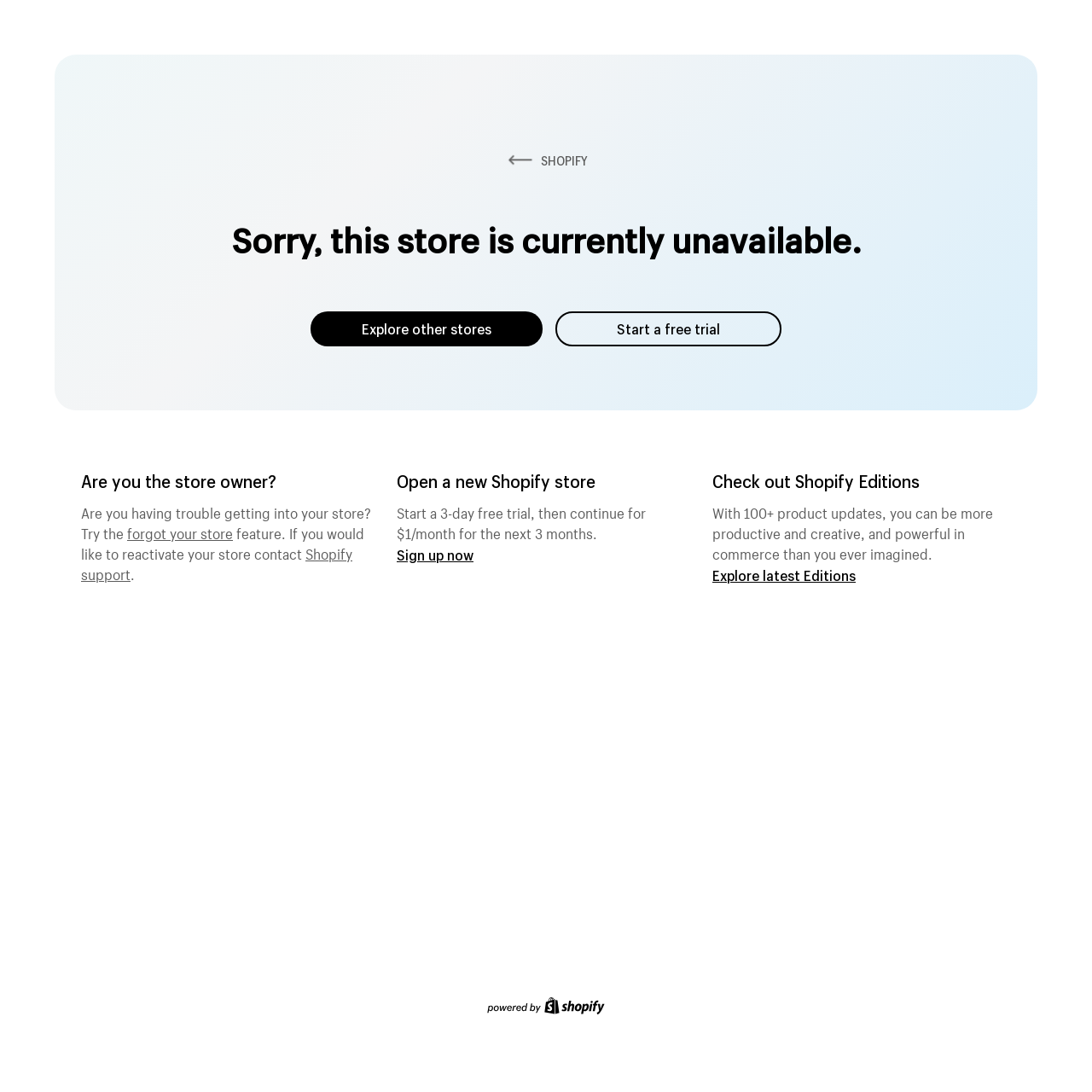Extract the heading text from the webpage.

Sorry, this store is currently unavailable.